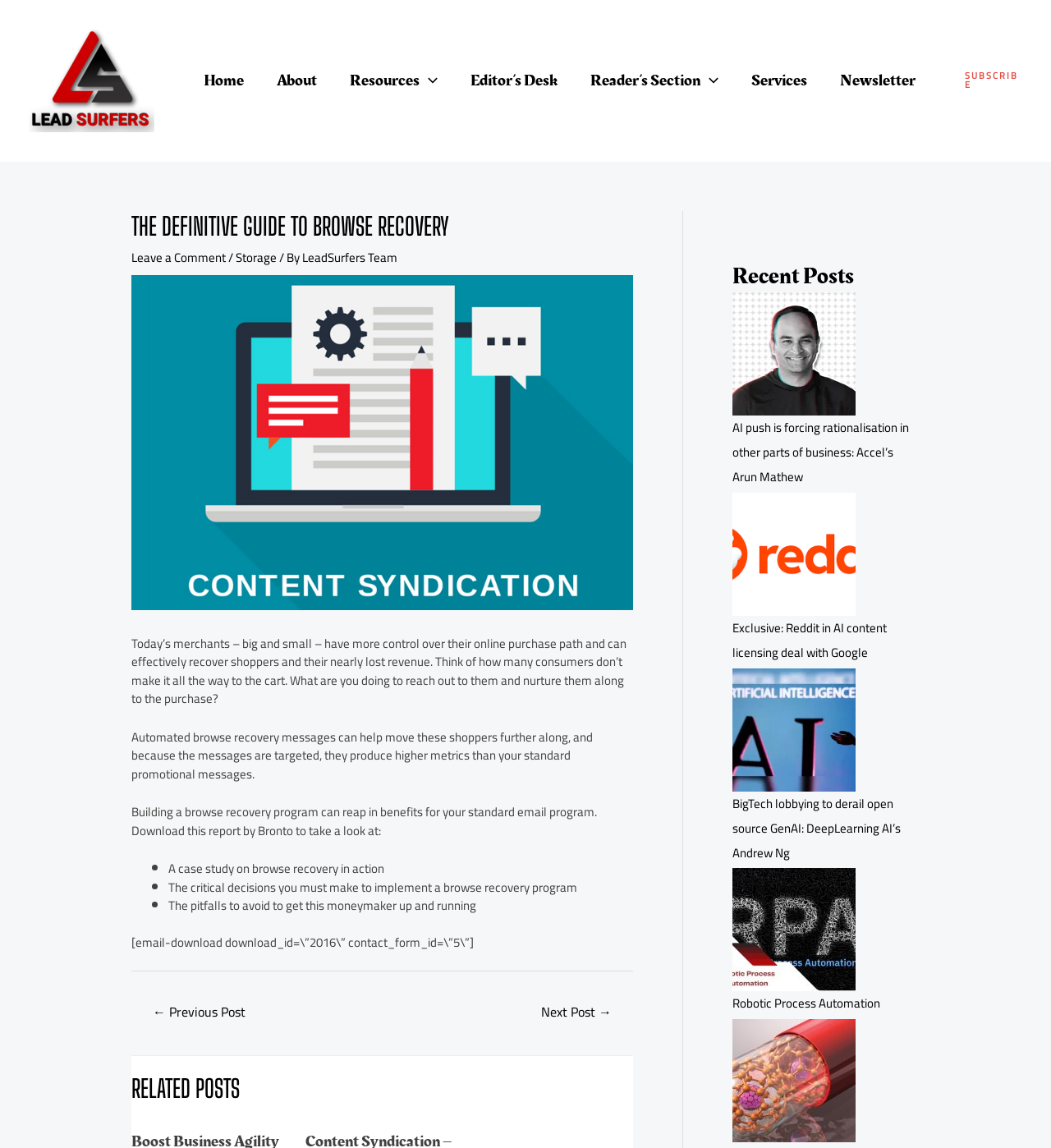Please provide a comprehensive response to the question below by analyzing the image: 
What is the name of the website?

The name of the website can be determined by looking at the top-left corner of the webpage, where the logo and website name 'Lead Surfers' are displayed.